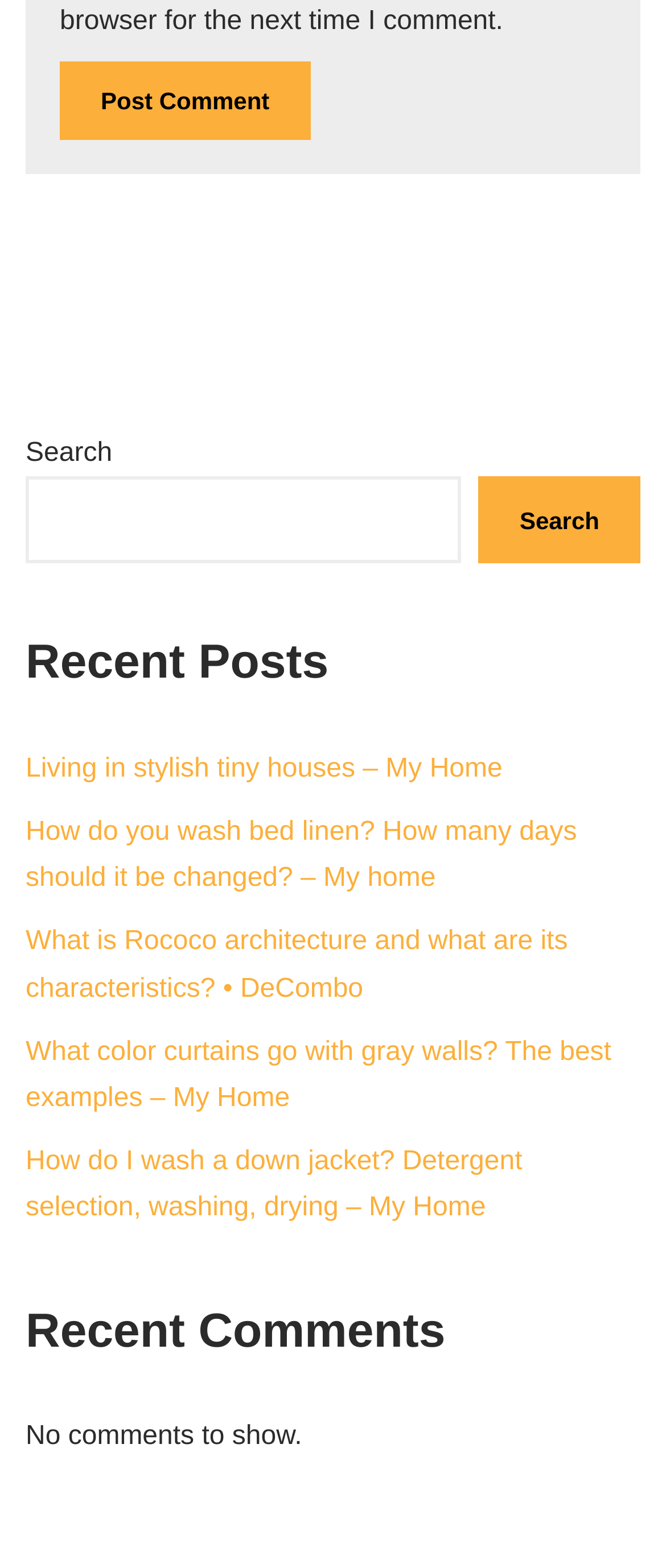Please specify the bounding box coordinates for the clickable region that will help you carry out the instruction: "Read 'Living in stylish tiny houses – My Home'".

[0.038, 0.481, 0.754, 0.5]